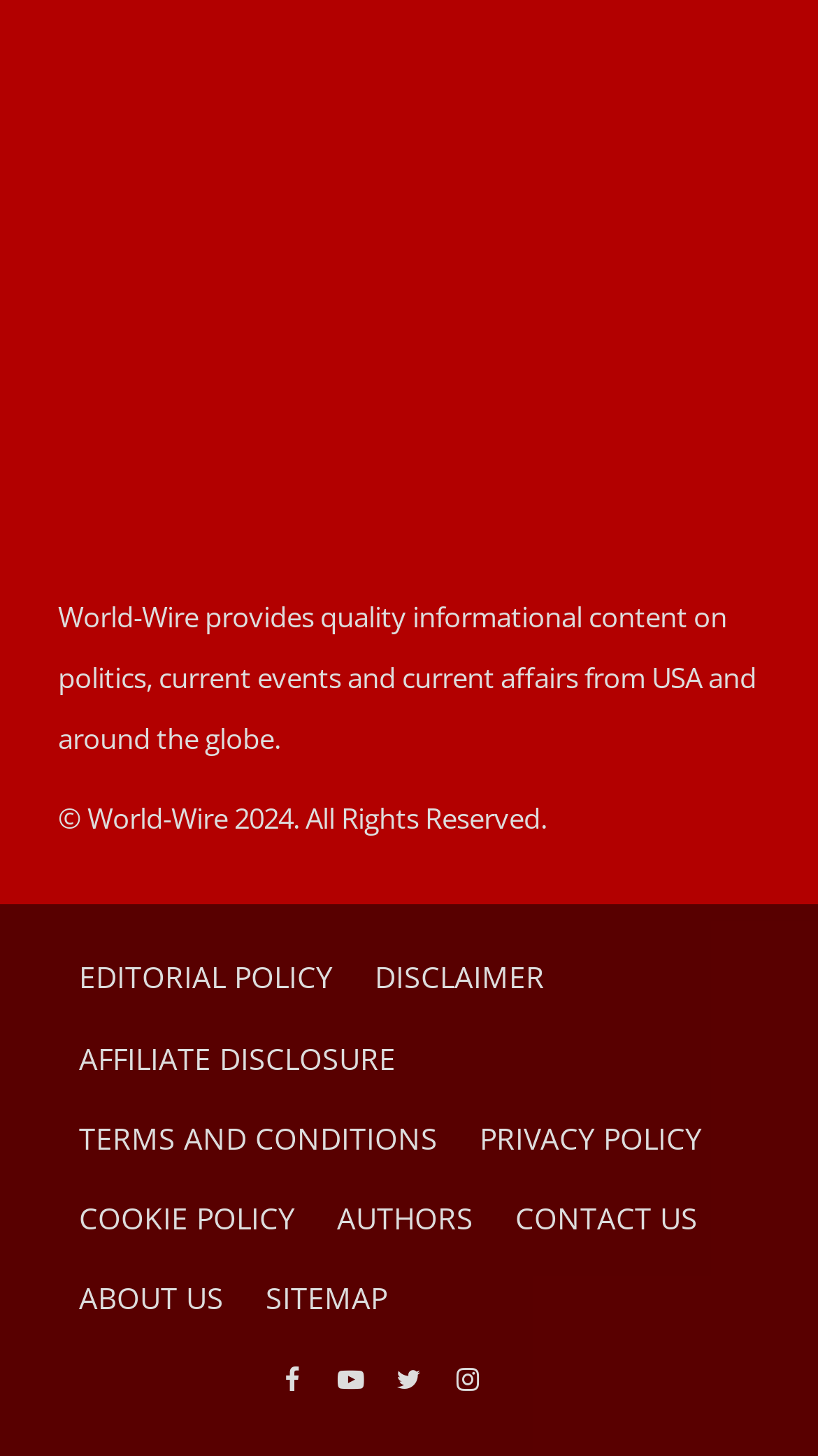Identify the bounding box coordinates of the section to be clicked to complete the task described by the following instruction: "View editorial policy". The coordinates should be four float numbers between 0 and 1, formatted as [left, top, right, bottom].

[0.071, 0.645, 0.432, 0.7]